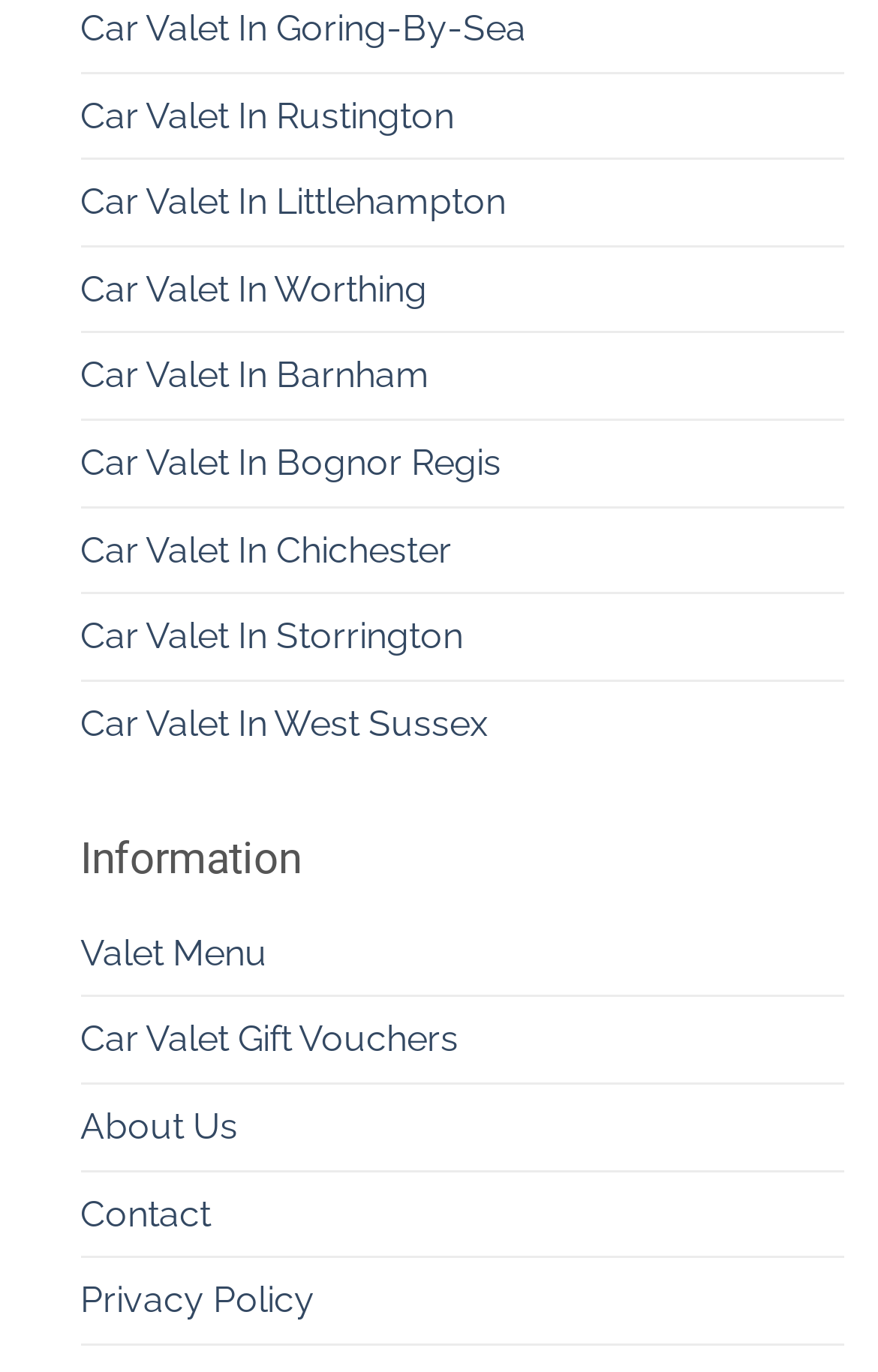Utilize the details in the image to give a detailed response to the question: What is the last item in the menu?

I looked at the list of links and found that the last item is 'Privacy Policy' with a bounding box coordinate of [0.092, 0.917, 0.358, 0.979].